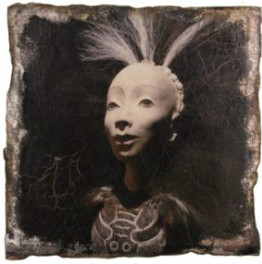Using the information shown in the image, answer the question with as much detail as possible: What is the purpose of the 'Art for Change' initiative?

The caption states that the artwork is part of a limited edition series available through the initiative 'Art for Change', which aims to raise awareness and generate support for indigenous communities, suggesting that the initiative's primary purpose is to promote the welfare and preservation of indigenous cultures.